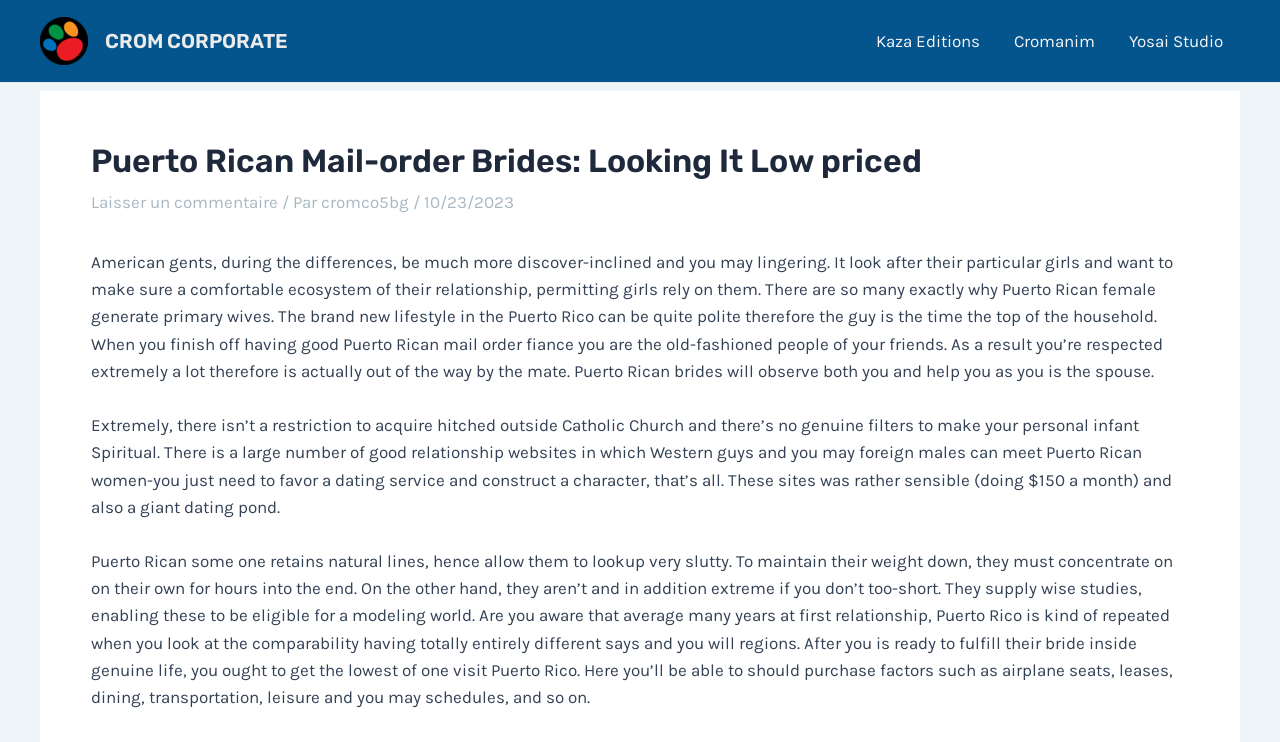What is the typical lifestyle of Puerto Rican women?
Use the screenshot to answer the question with a single word or phrase.

Polite and family-oriented